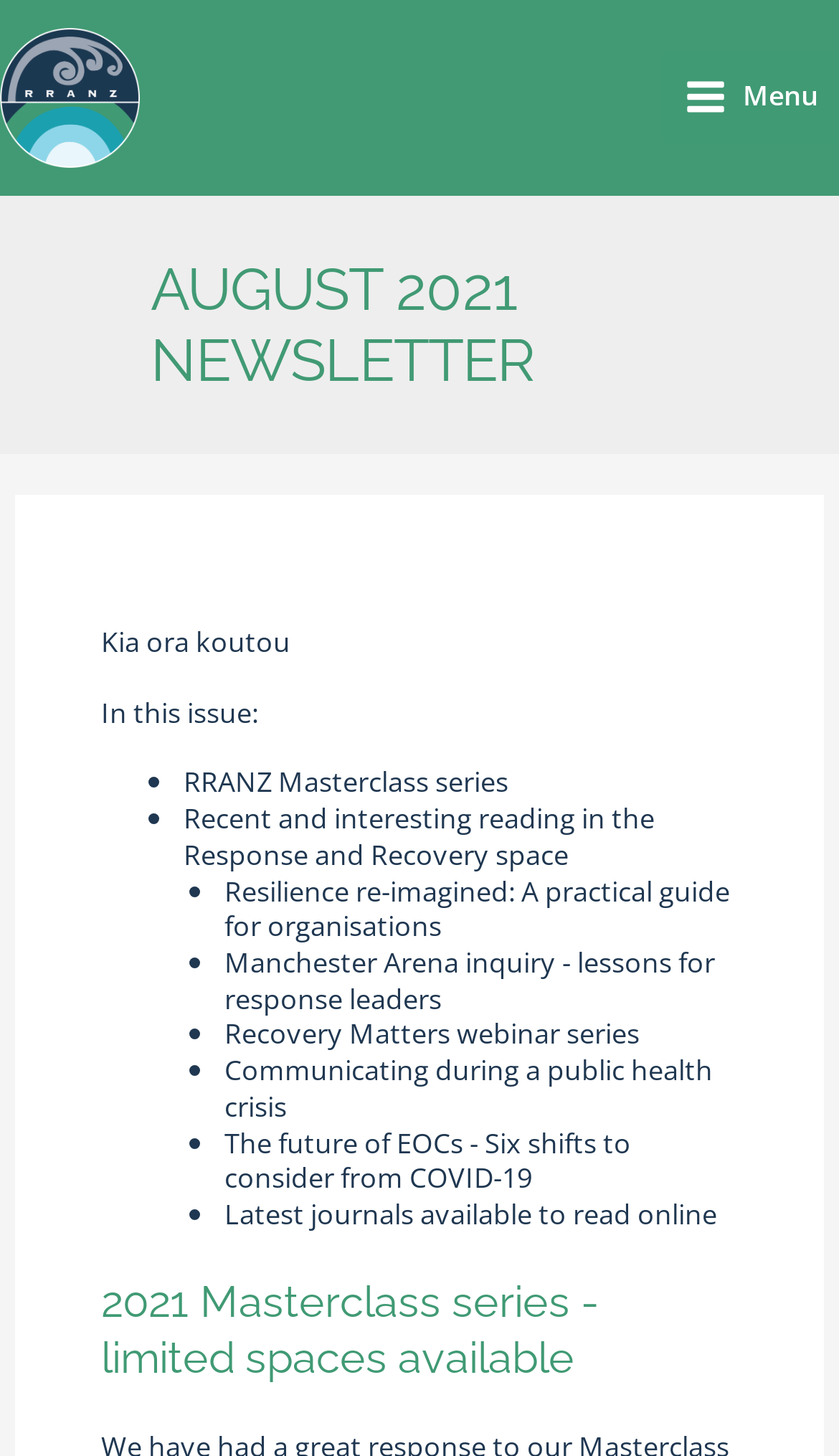Use a single word or phrase to answer the question: How many list items are there in the newsletter?

8